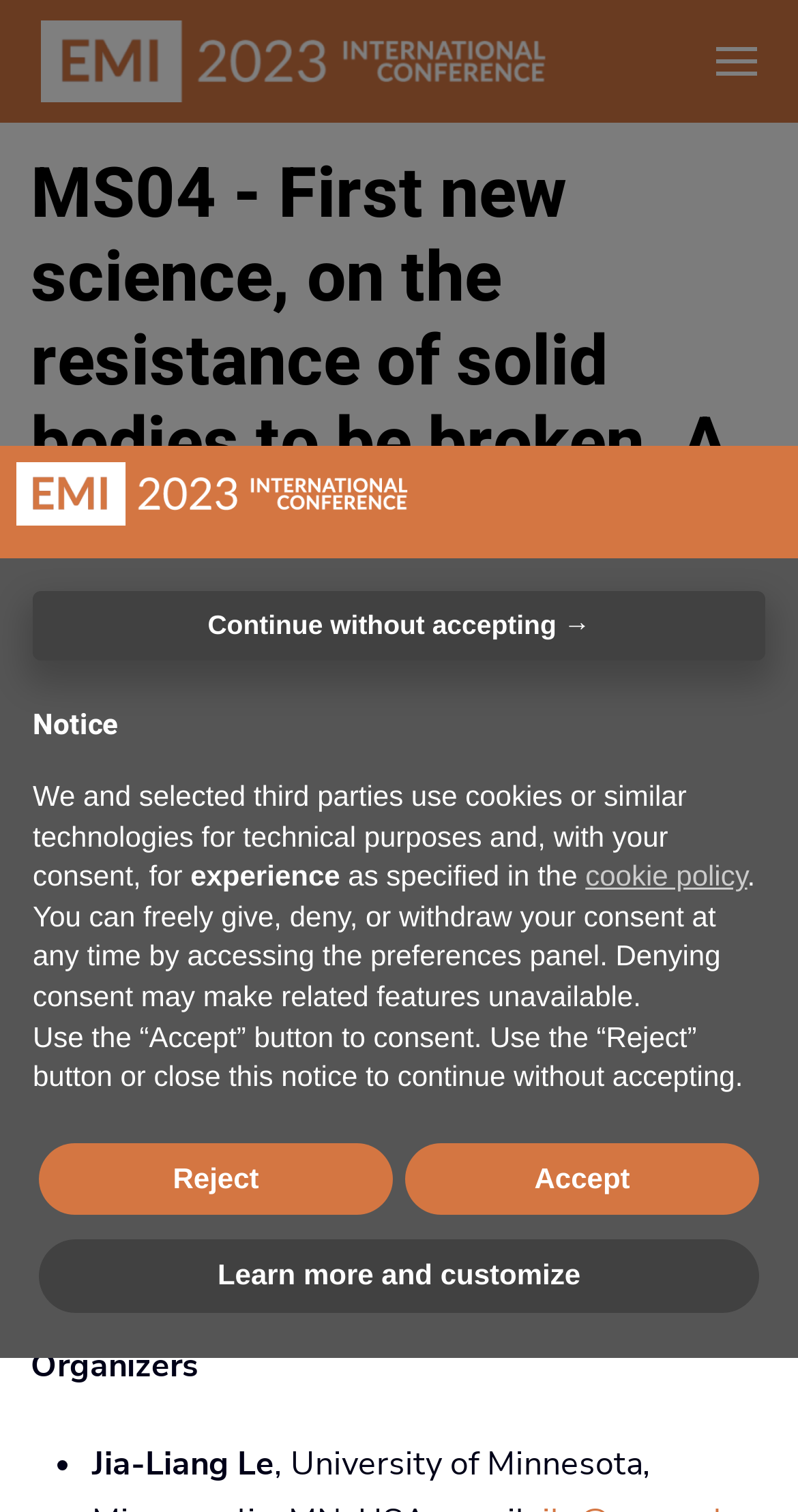Identify the bounding box for the described UI element. Provide the coordinates in (top-left x, top-left y, bottom-right x, bottom-right y) format with values ranging from 0 to 1: Continue without accepting →

[0.041, 0.391, 0.959, 0.437]